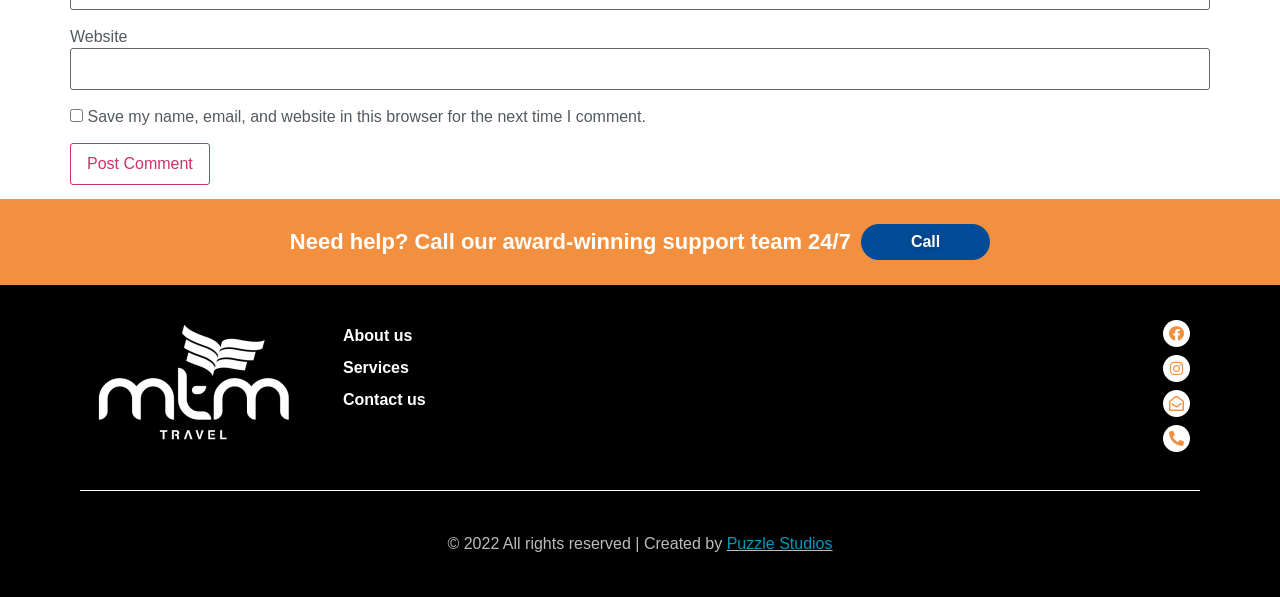Determine the bounding box coordinates of the clickable region to carry out the instruction: "Search for something".

None